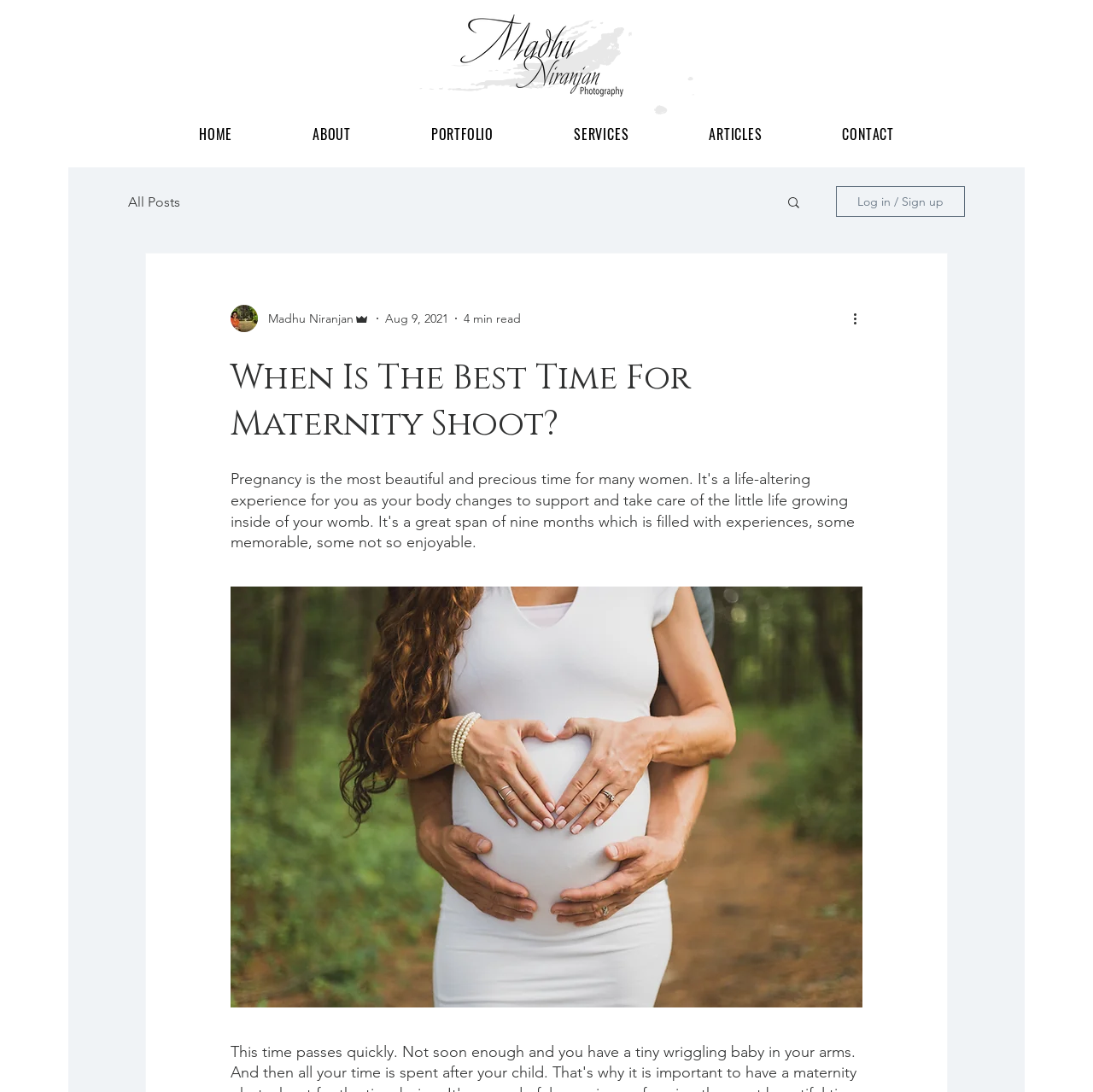Find the bounding box coordinates for the HTML element specified by: "All Posts".

[0.117, 0.177, 0.165, 0.192]